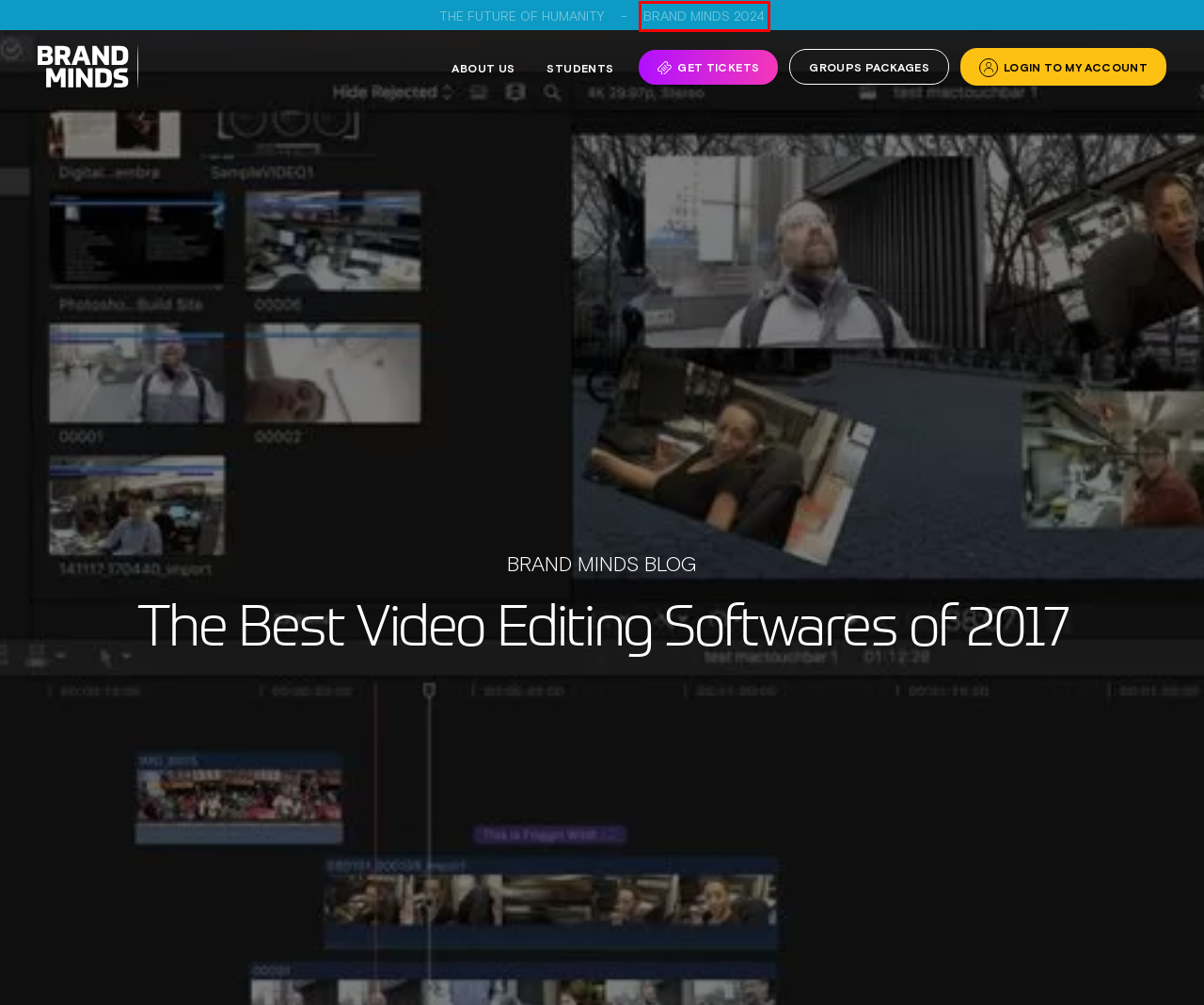You are given a screenshot depicting a webpage with a red bounding box around a UI element. Select the description that best corresponds to the new webpage after clicking the selected element. Here are the choices:
A. Marketing & Sales Growth - BRAND MINDS
B. Uncategorized - BRAND MINDS
C. Michio Kaku - BRAND MINDS
D. Login
E. About - BRAND MINDS
F. BRAND MINDS 2024 - BRAND MINDS
G. Groups - BRAND MINDS
H. Creativity & Innovation - BRAND MINDS

F